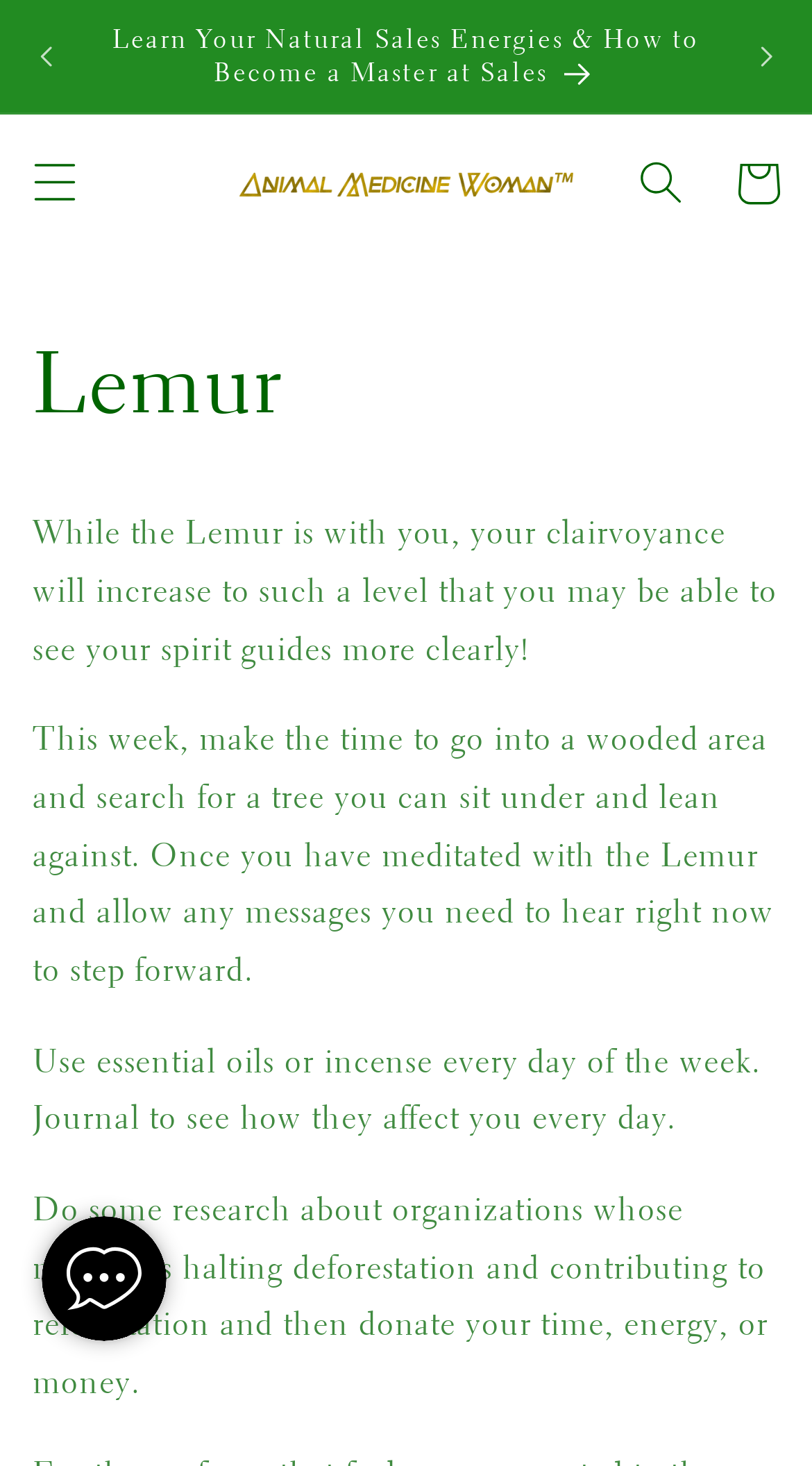How many buttons are in the announcement bar?
Please ensure your answer is as detailed and informative as possible.

I counted the number of button elements within the region element with the role description 'Carousel' and found two buttons, 'Previous announcement' and 'Next announcement'.